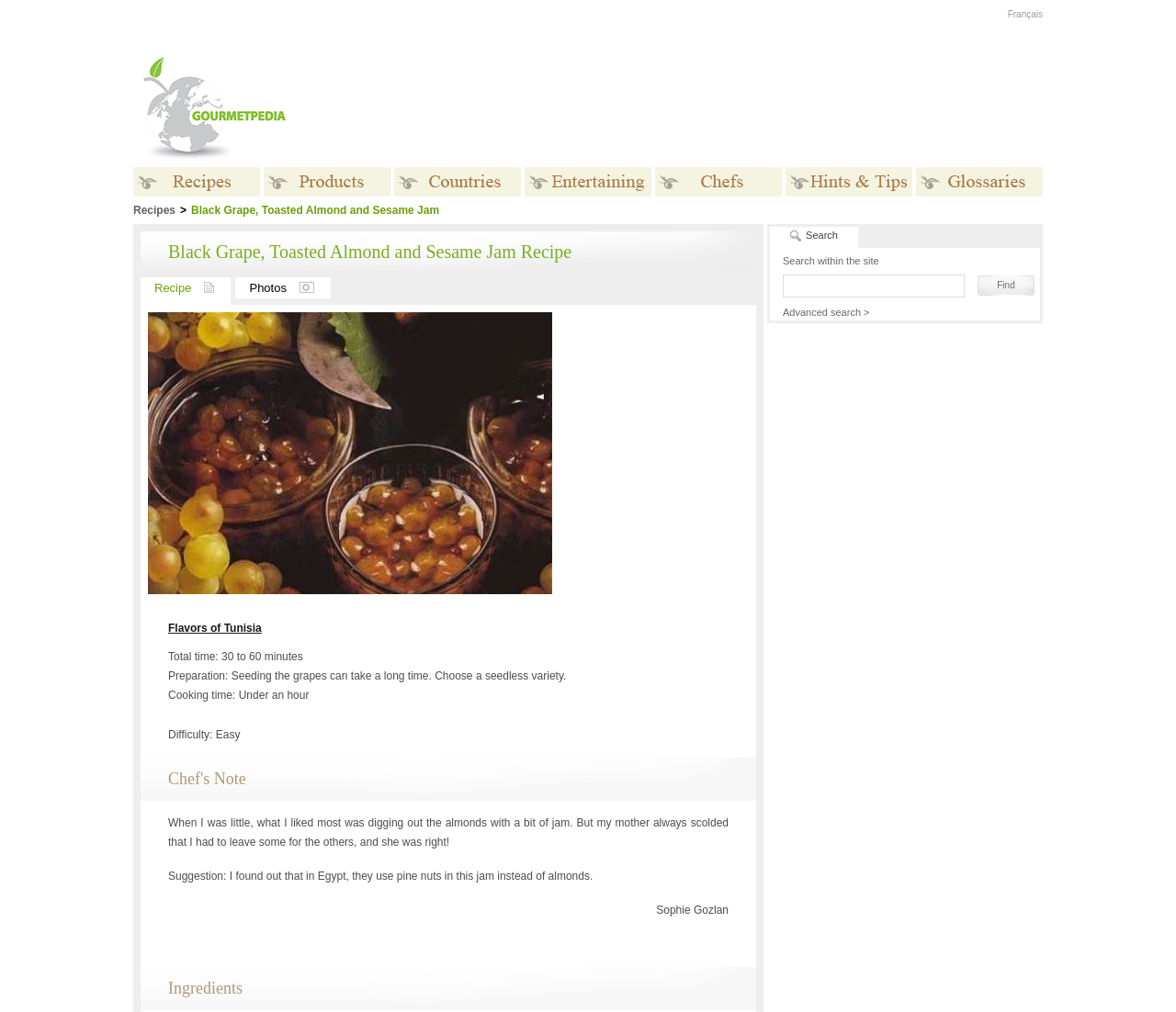Who is the author of the recipe?
Using the information from the image, answer the question thoroughly.

The author of the recipe can be found in the StaticText element with ID 500, which says 'Sophie Gozlan'. This information is provided to give credit to the person who created the recipe.